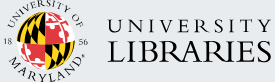Describe all the elements in the image with great detail.

The image features the logo of the University of Maryland Libraries, prominently displaying a stylized representation of the state flag of Maryland. The logo includes the text "UNIVERSITY LIBRARIES," emphasizing the institution's commitment to providing educational resources and support. The design reflects the university's heritage, as indicated by the usage of the state flag, along with the establishment year marked as "1856." This visual identity represents the libraries' vital role in fostering academic excellence and research within the University of Maryland community.